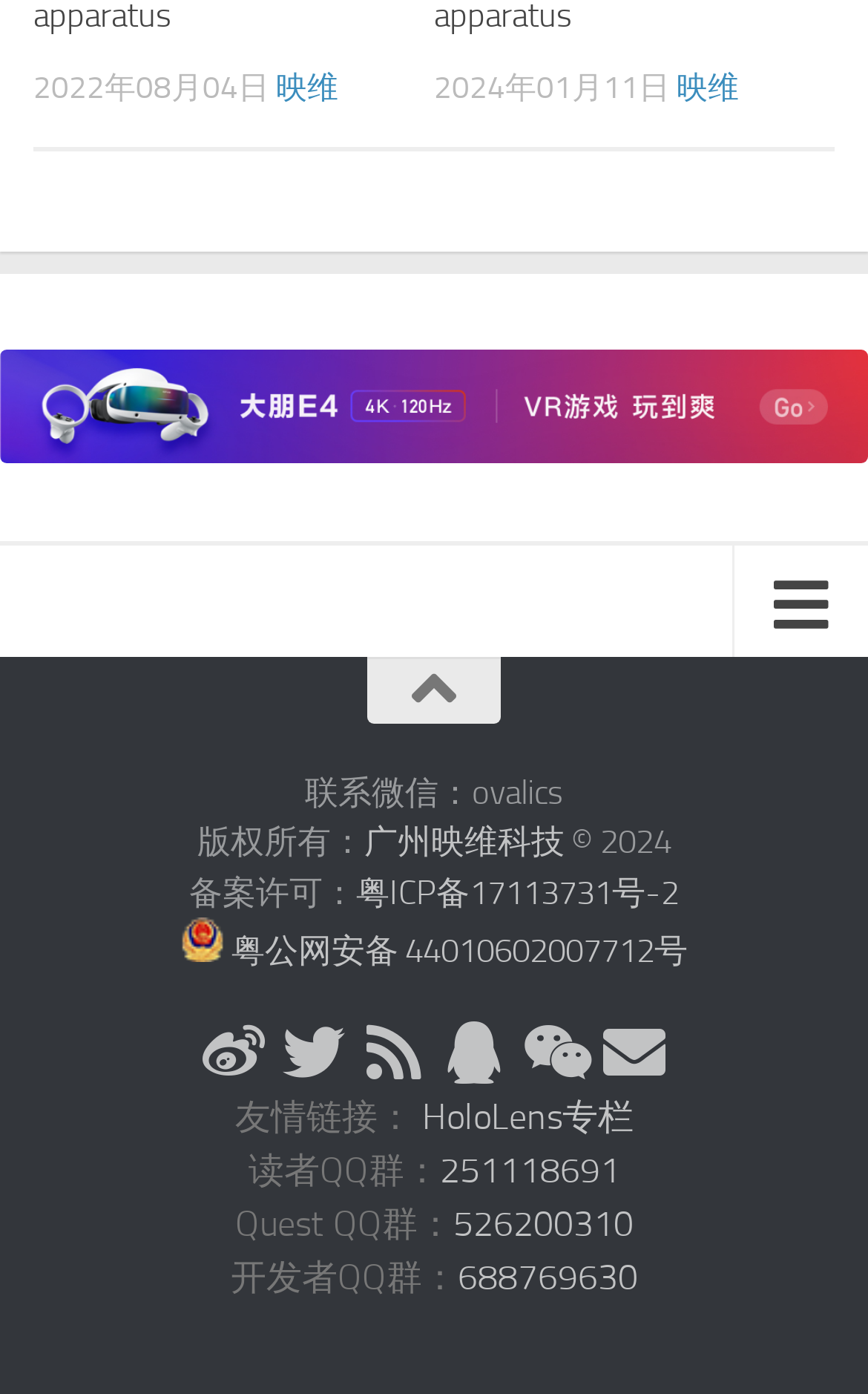Determine the bounding box coordinates of the element that should be clicked to execute the following command: "Visit the website of Guangzhou Yingwei Technology".

[0.419, 0.59, 0.65, 0.619]